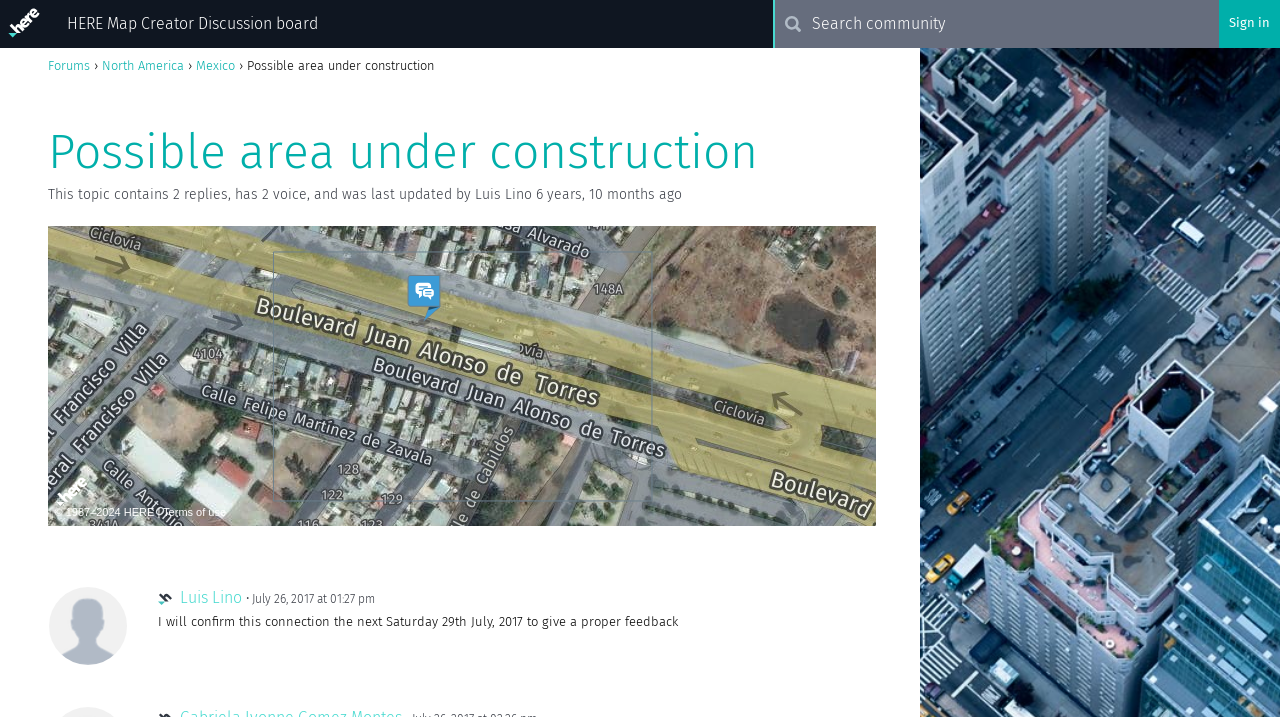Identify and provide the text content of the webpage's primary headline.

HERE Map Creator Discussion board